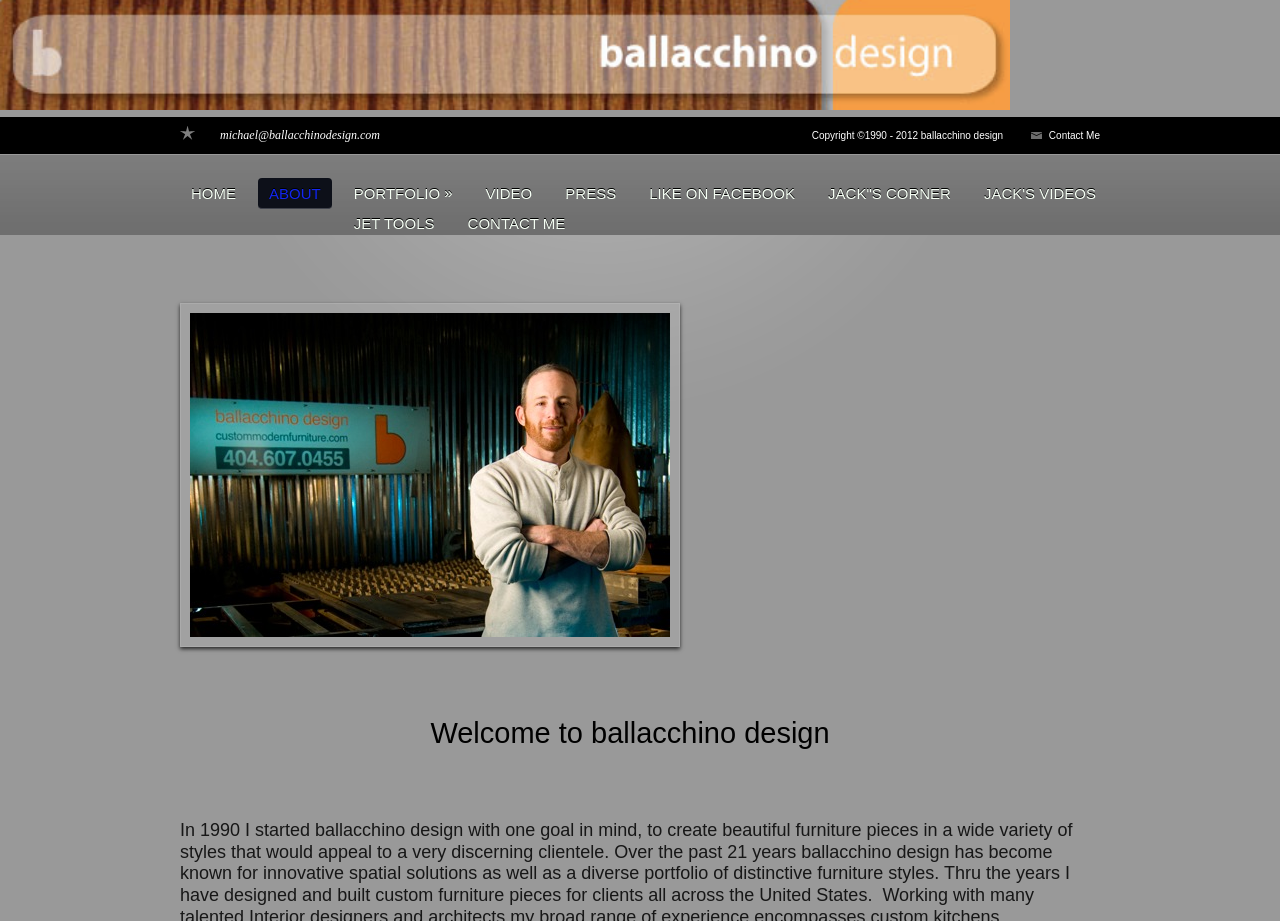Please give the bounding box coordinates of the area that should be clicked to fulfill the following instruction: "View the PRIVACY POLICY". The coordinates should be in the format of four float numbers from 0 to 1, i.e., [left, top, right, bottom].

None